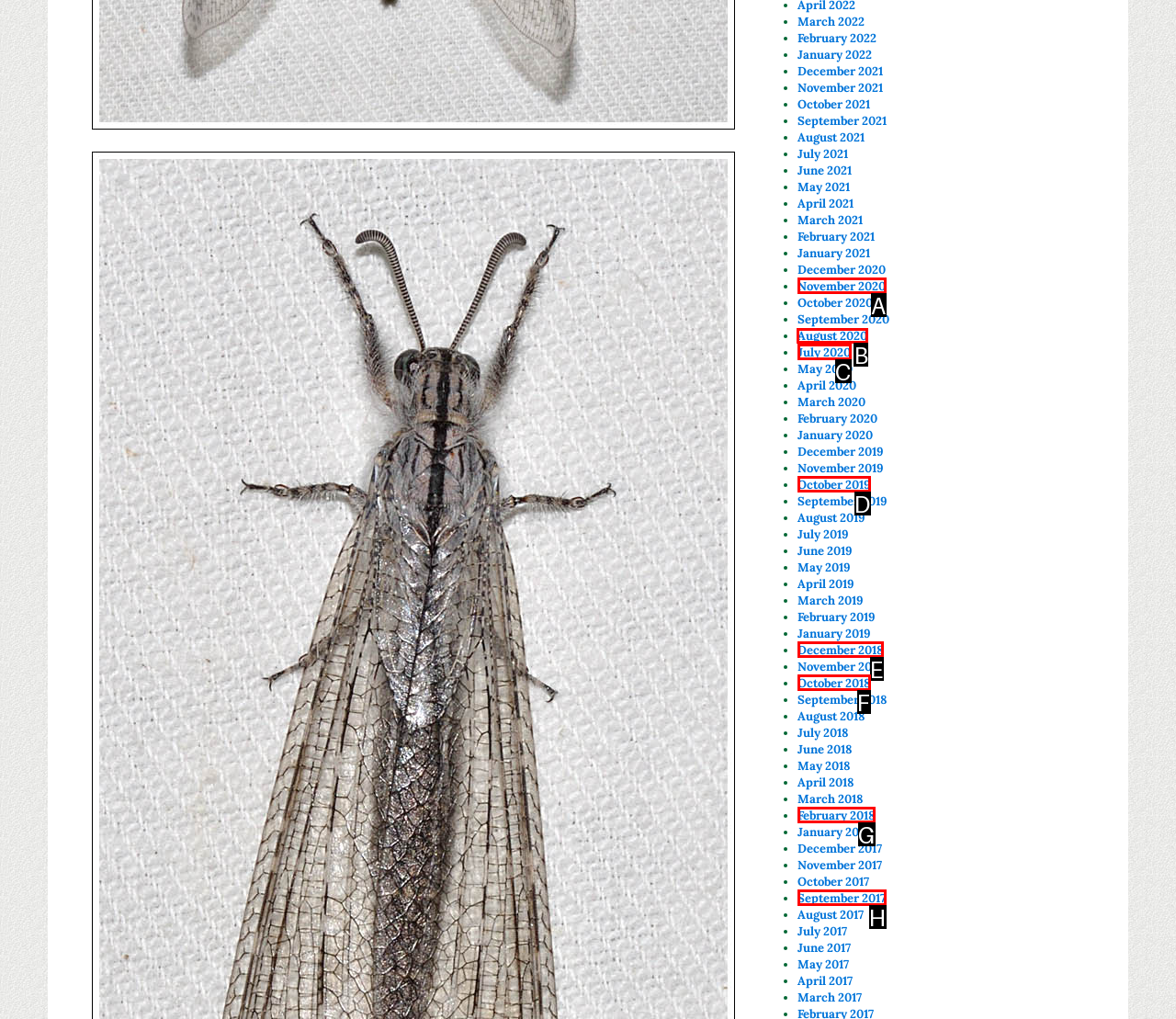Tell me which one HTML element I should click to complete the following task: Browse August 2020 Answer with the option's letter from the given choices directly.

B